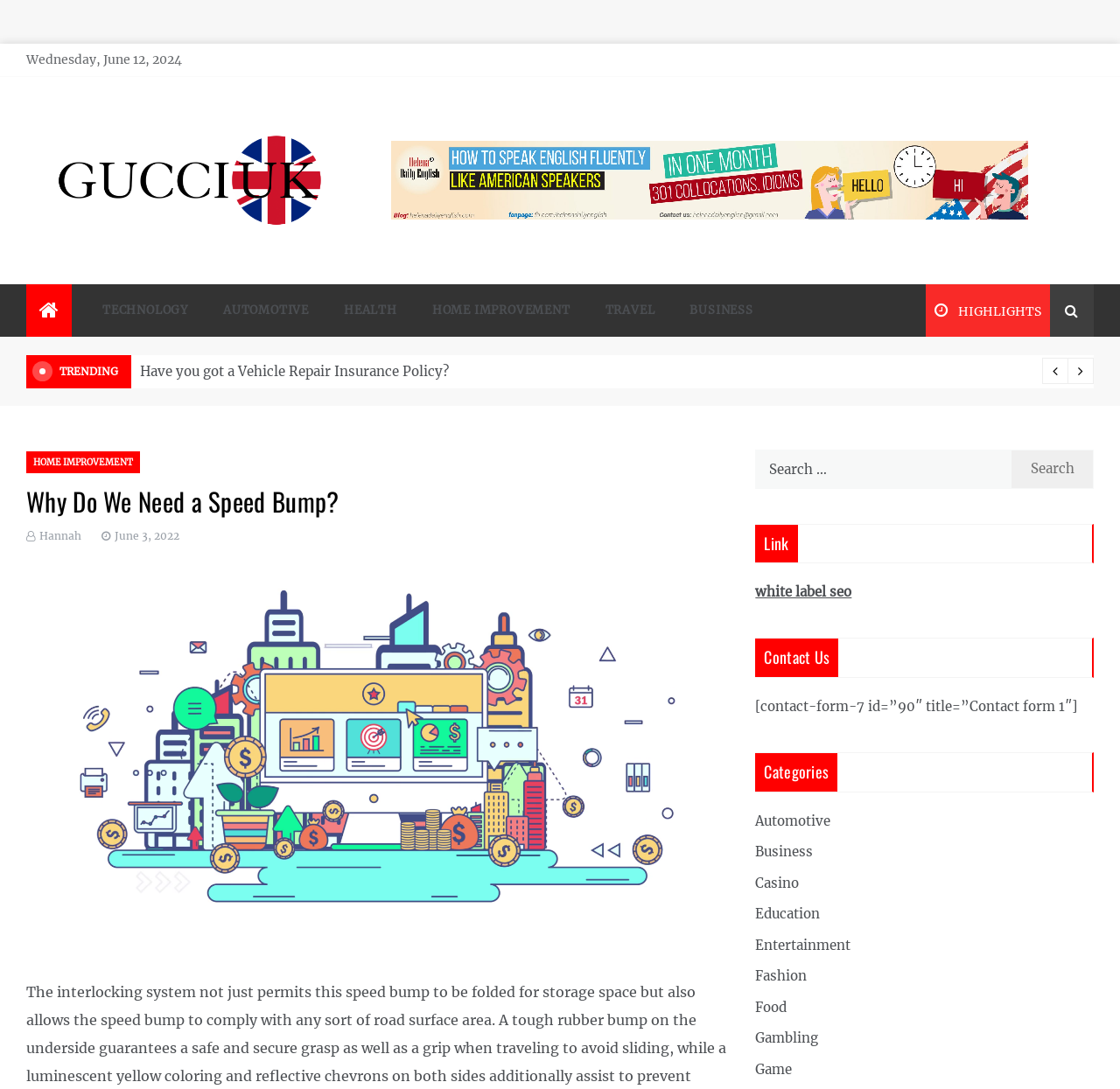Give a complete and precise description of the webpage's appearance.

The webpage appears to be a news or blog website, with a focus on luxury and fashion. At the top left, there is a date "Wednesday, June 12, 2024" and a link to "Gucci UK" with an accompanying image of the Gucci logo. Below this, there is a heading "Gucci UK" and a text "Fashion, Style, and Luxury News".

On the top right, there is a navigation menu with links to various categories such as "TECHNOLOGY", "AUTOMOTIVE", "HEALTH", "HOME IMPROVEMENT", "TRAVEL", and "BUSINESS". There is also a button with a highlights icon and another button with a search icon.

Below the navigation menu, there is a section with a heading "TRENDING" and a button with a bell icon. On the right side of this section, there are three buttons with icons for sharing or social media.

The main content of the webpage appears to be an article with a heading "Why Do We Need a Speed Bump?" and a subheading "Hannah, June 3, 2022". The article discusses the importance of speed bumps and how they can be designed to comply with different road surfaces.

On the right side of the webpage, there is a search bar with a label "Search for:" and a button to submit the search query. Below the search bar, there are links to various categories such as "Link", "Contact Us", and "Categories". The categories section lists various topics such as "Automotive", "Business", "Casino", and "Fashion", among others.

Overall, the webpage has a clean and organized layout, with a focus on providing news and information on luxury and fashion topics.